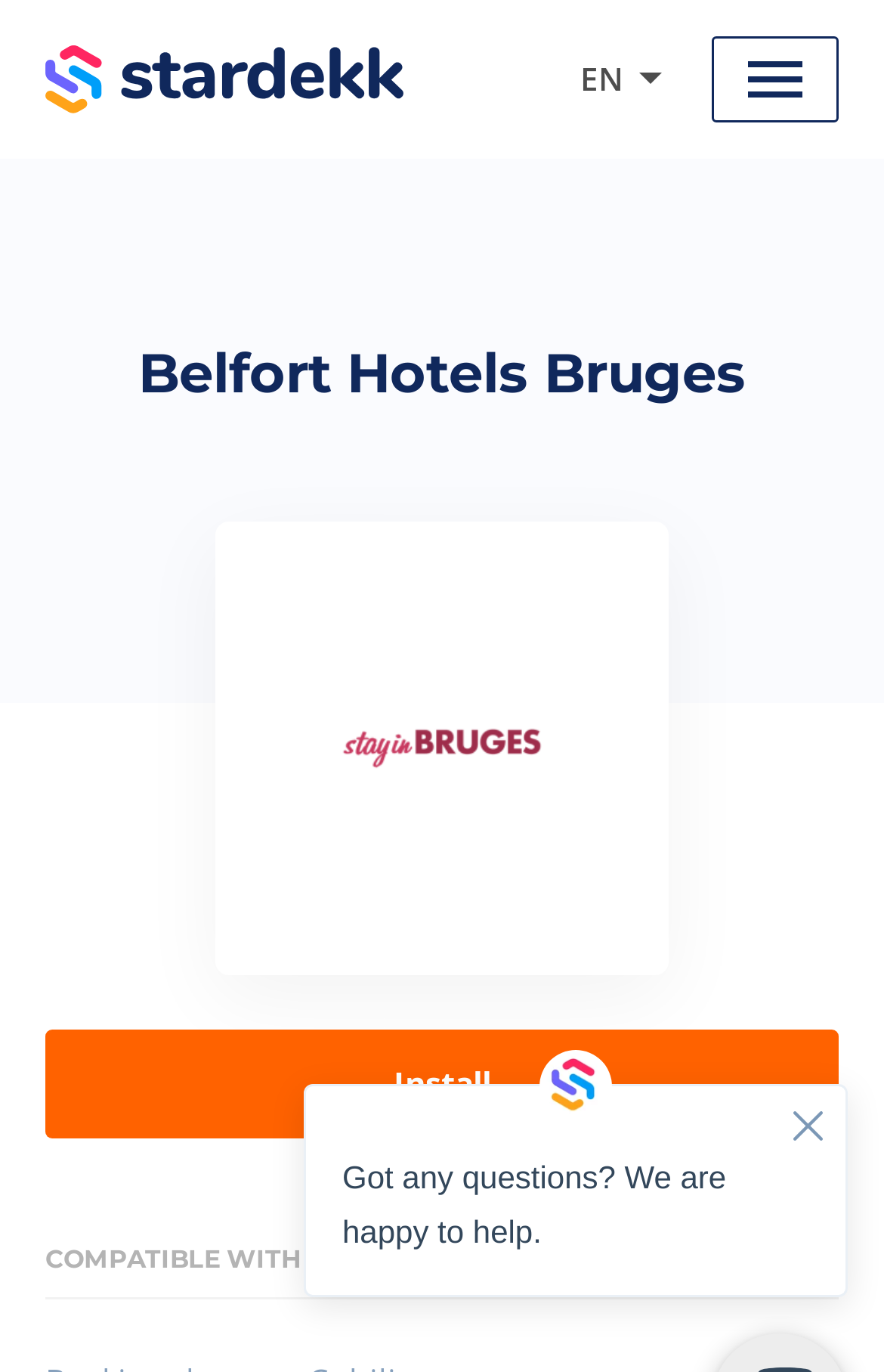What is the purpose of the button?
Please interpret the details in the image and answer the question thoroughly.

The purpose of the button is to install something, likely the integration of Belfort Hotels Bruges with Stardekk, as indicated by the 'Install' button located below the hotel's logo.